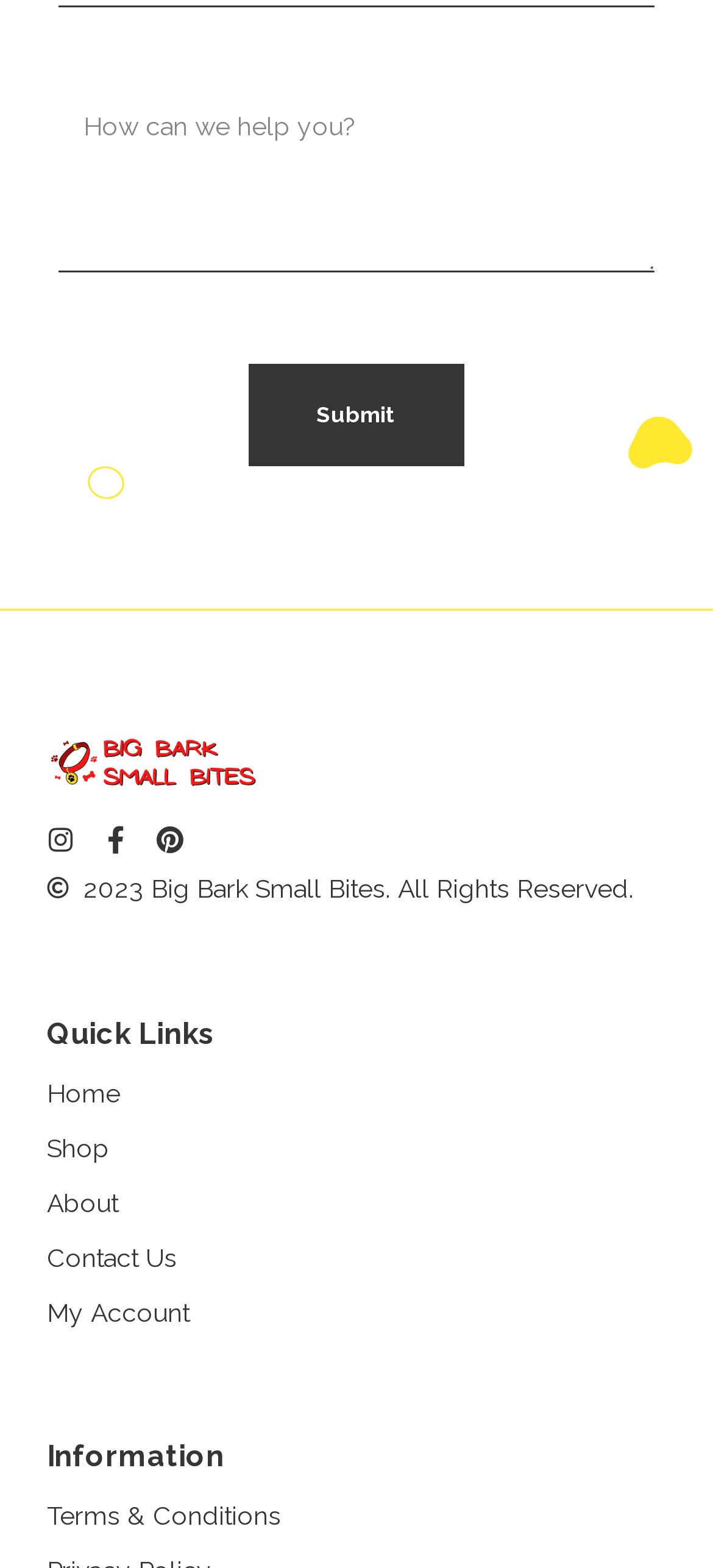How many images are there on the webpage?
Refer to the image and provide a concise answer in one word or phrase.

2